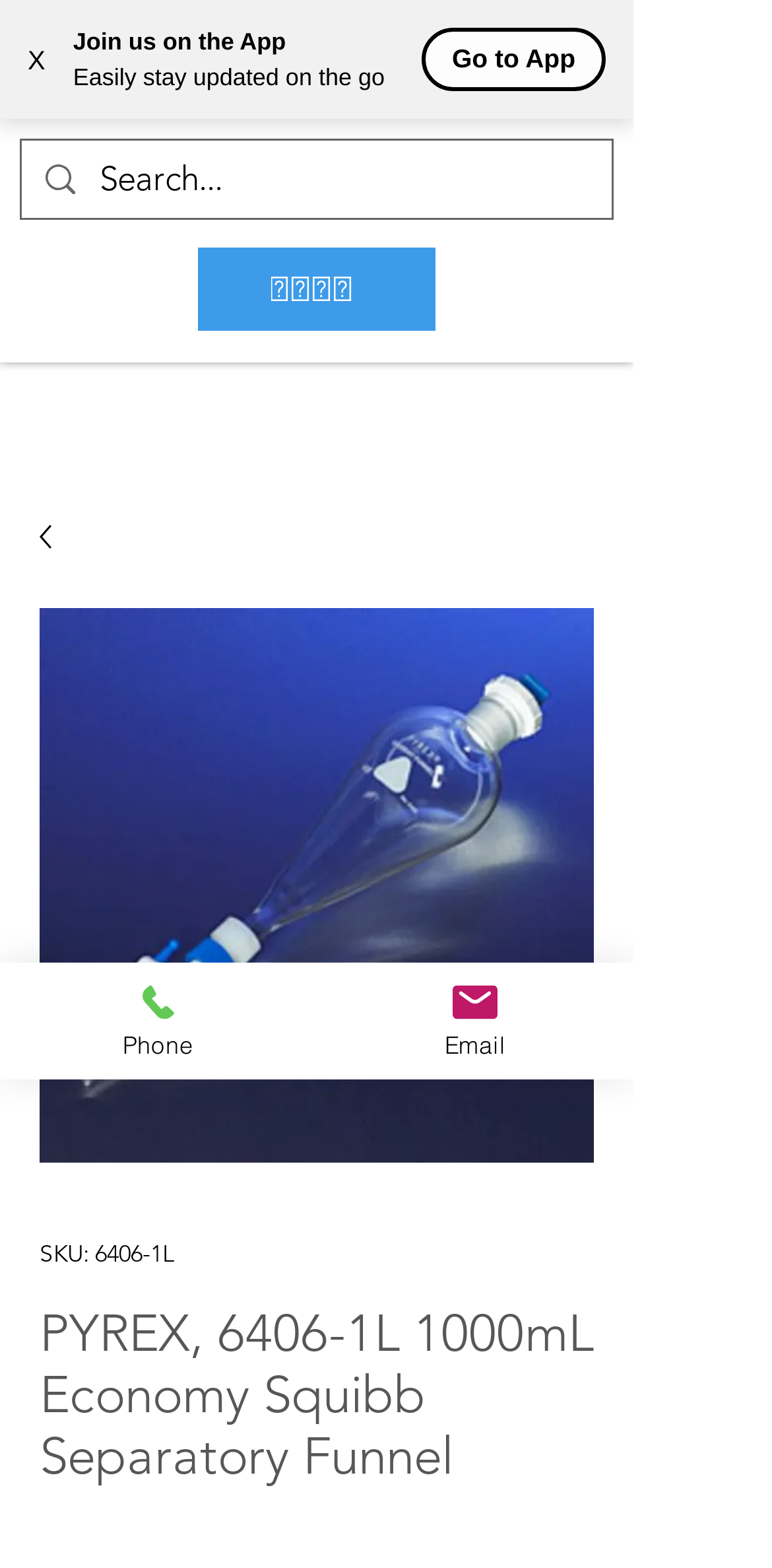Is there a logo on the page?
Please answer the question with a detailed response using the information from the screenshot.

I found a logo by looking at the image element with the alt text 'ParmaLogoNew-Parma-without-CnS.jpg' which is located at the top left corner of the page.